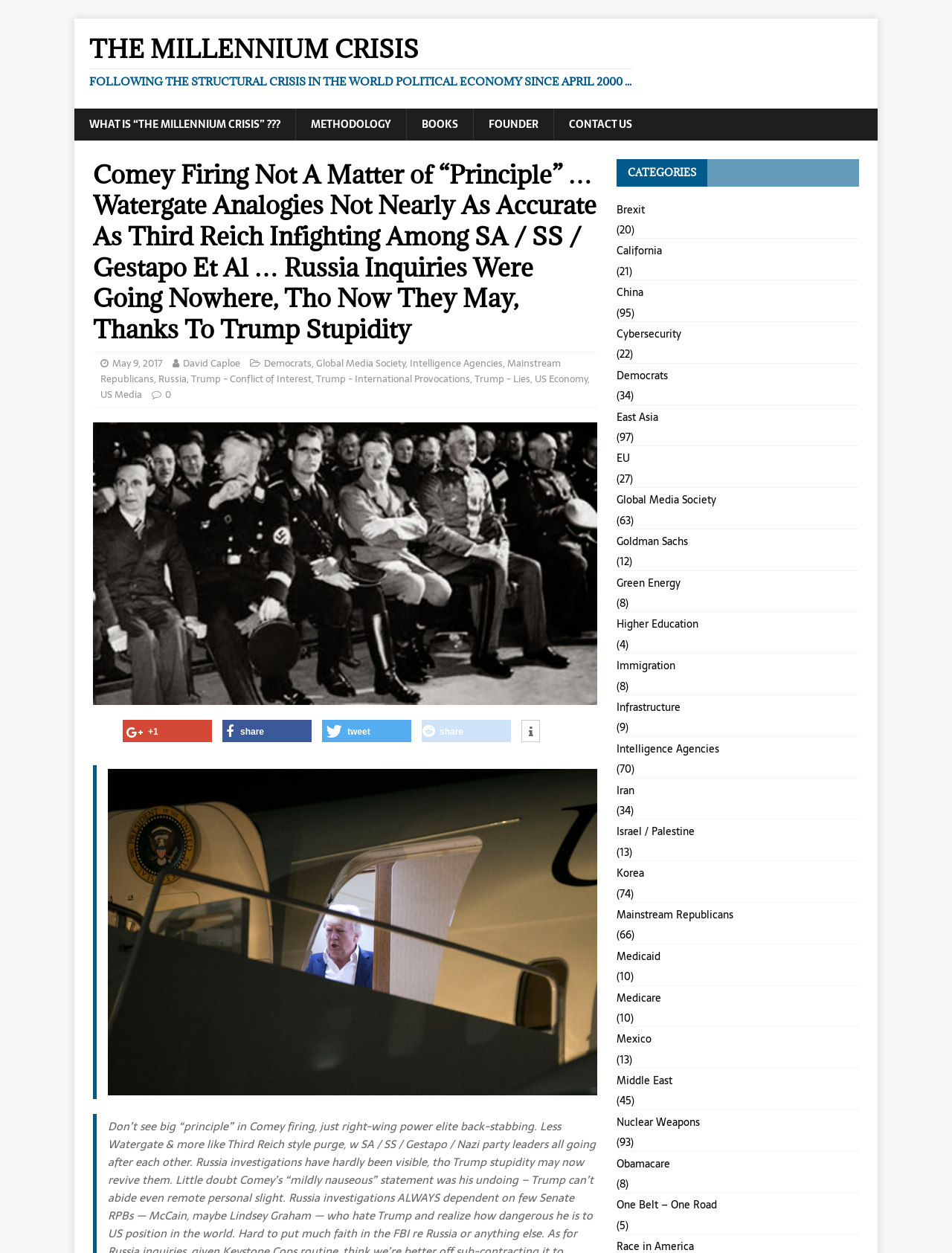Pinpoint the bounding box coordinates of the area that should be clicked to complete the following instruction: "Share the article on social media". The coordinates must be given as four float numbers between 0 and 1, i.e., [left, top, right, bottom].

[0.338, 0.575, 0.432, 0.593]